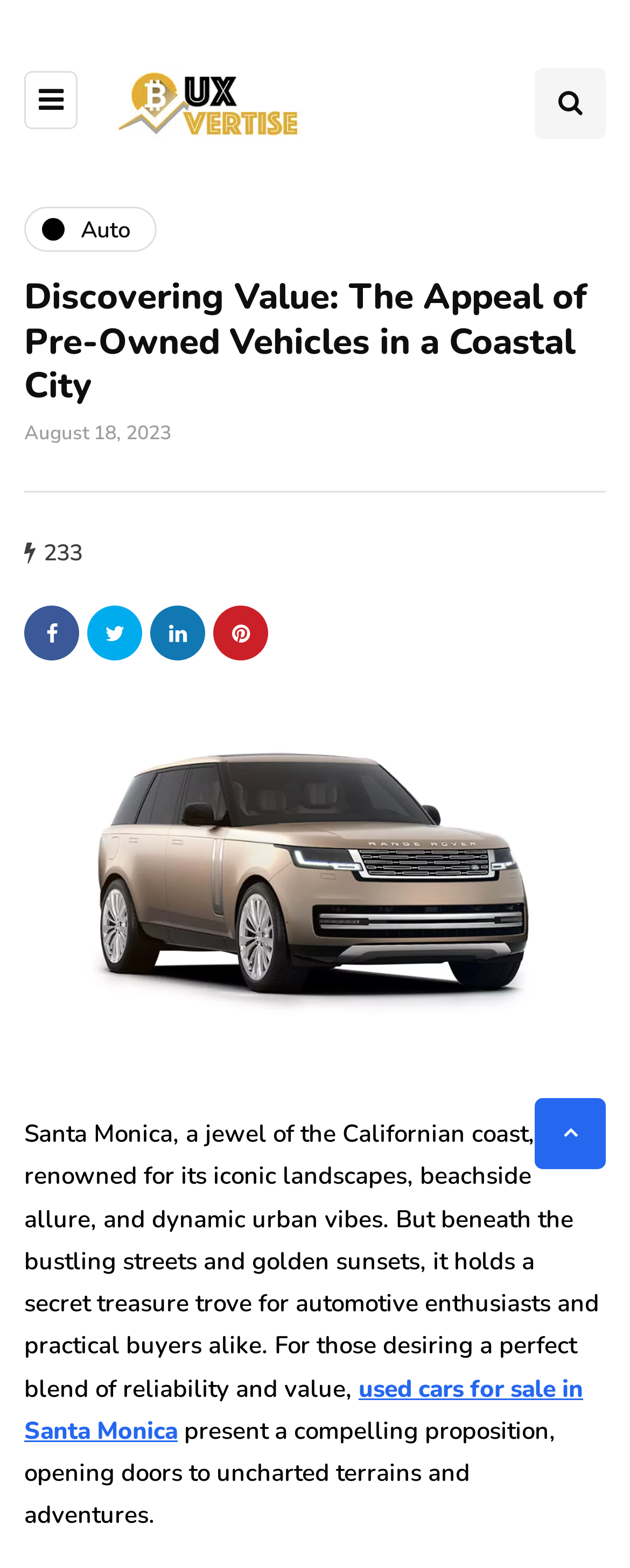Your task is to find and give the main heading text of the webpage.

Discovering Value: The Appeal of Pre-Owned Vehicles in a Coastal City